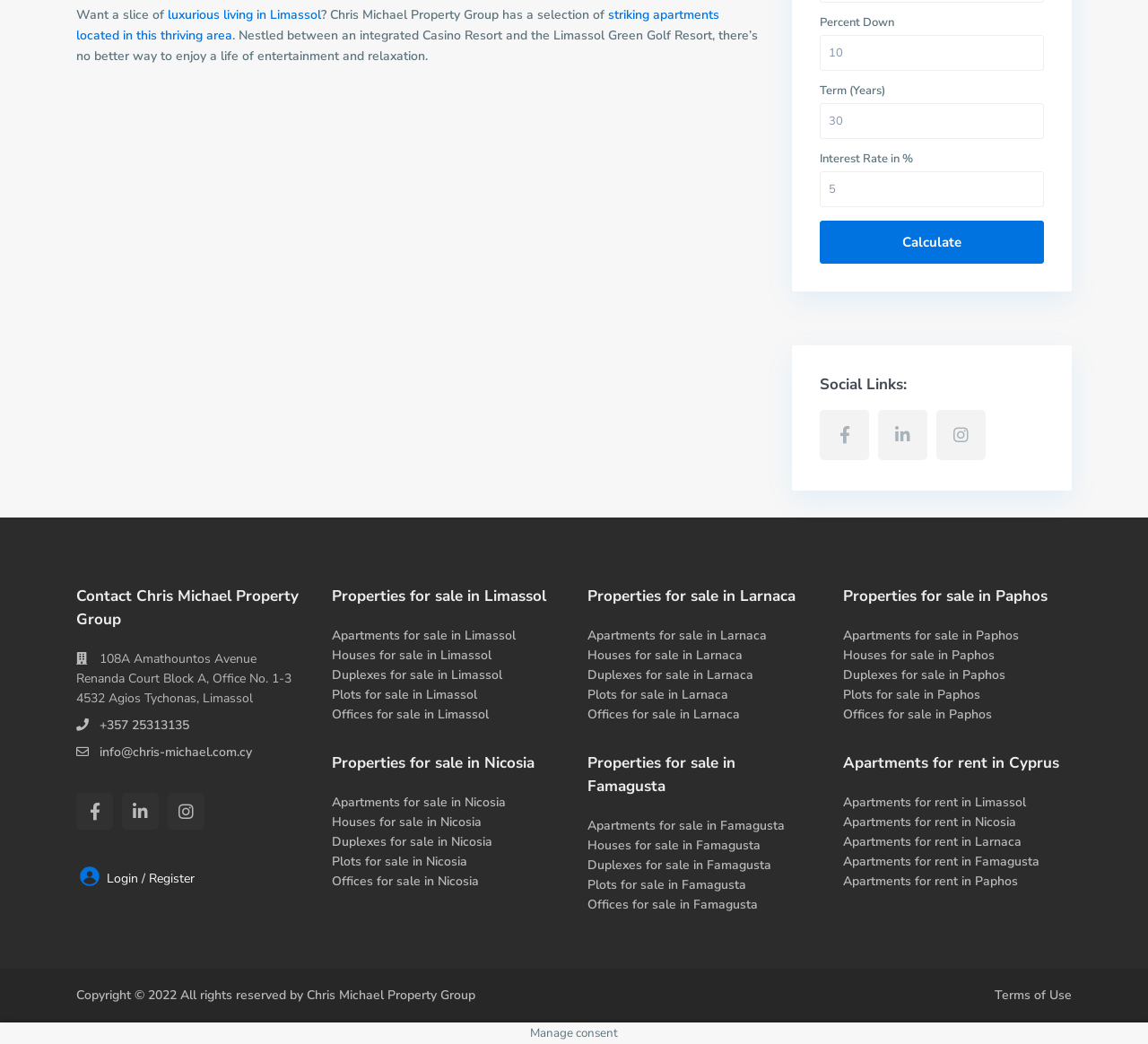Please identify the bounding box coordinates of the element's region that I should click in order to complete the following instruction: "Contact Chris Michael Property Group". The bounding box coordinates consist of four float numbers between 0 and 1, i.e., [left, top, right, bottom].

[0.066, 0.56, 0.266, 0.605]